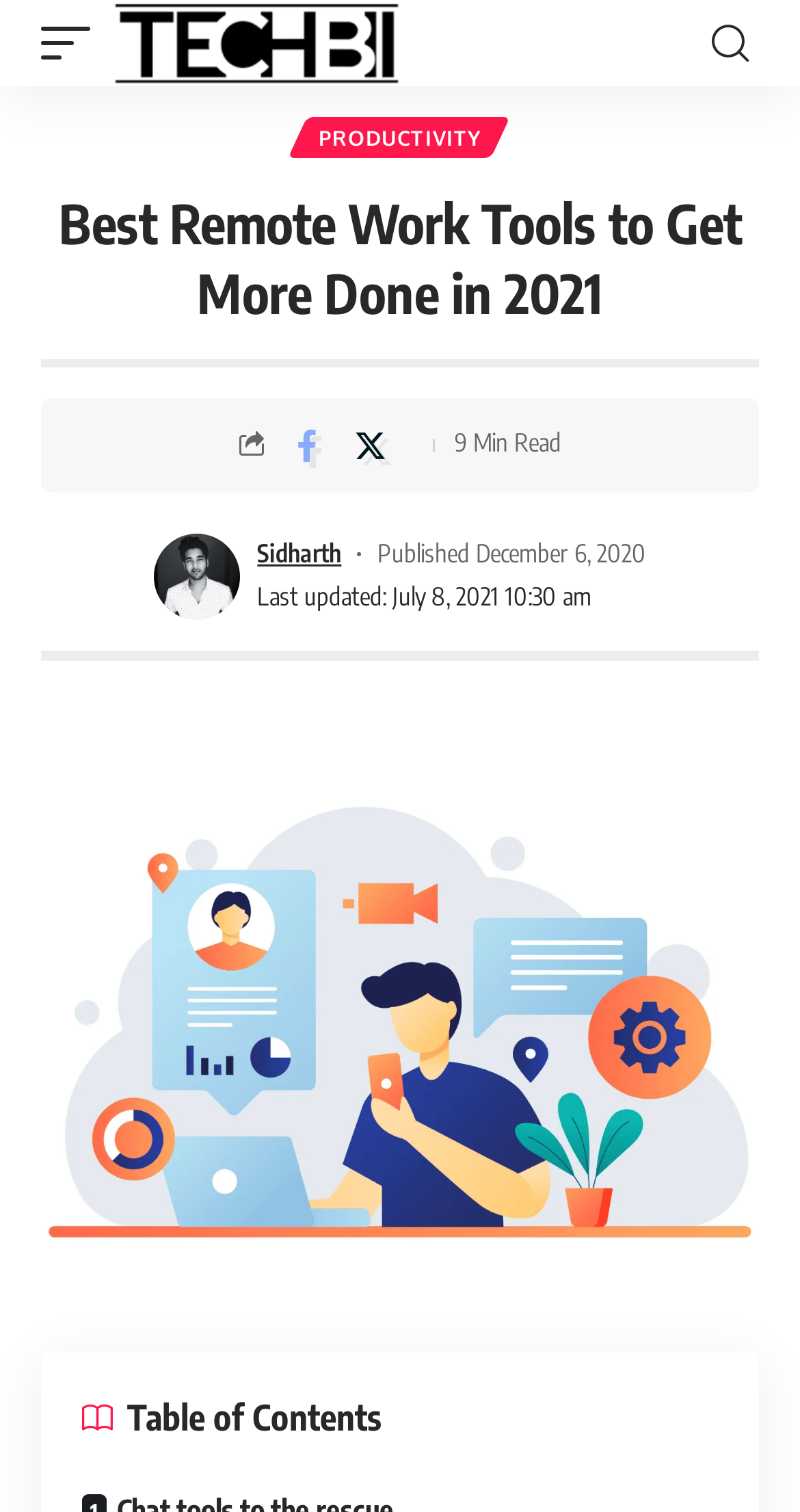Respond concisely with one word or phrase to the following query:
What is the estimated reading time?

9 Min